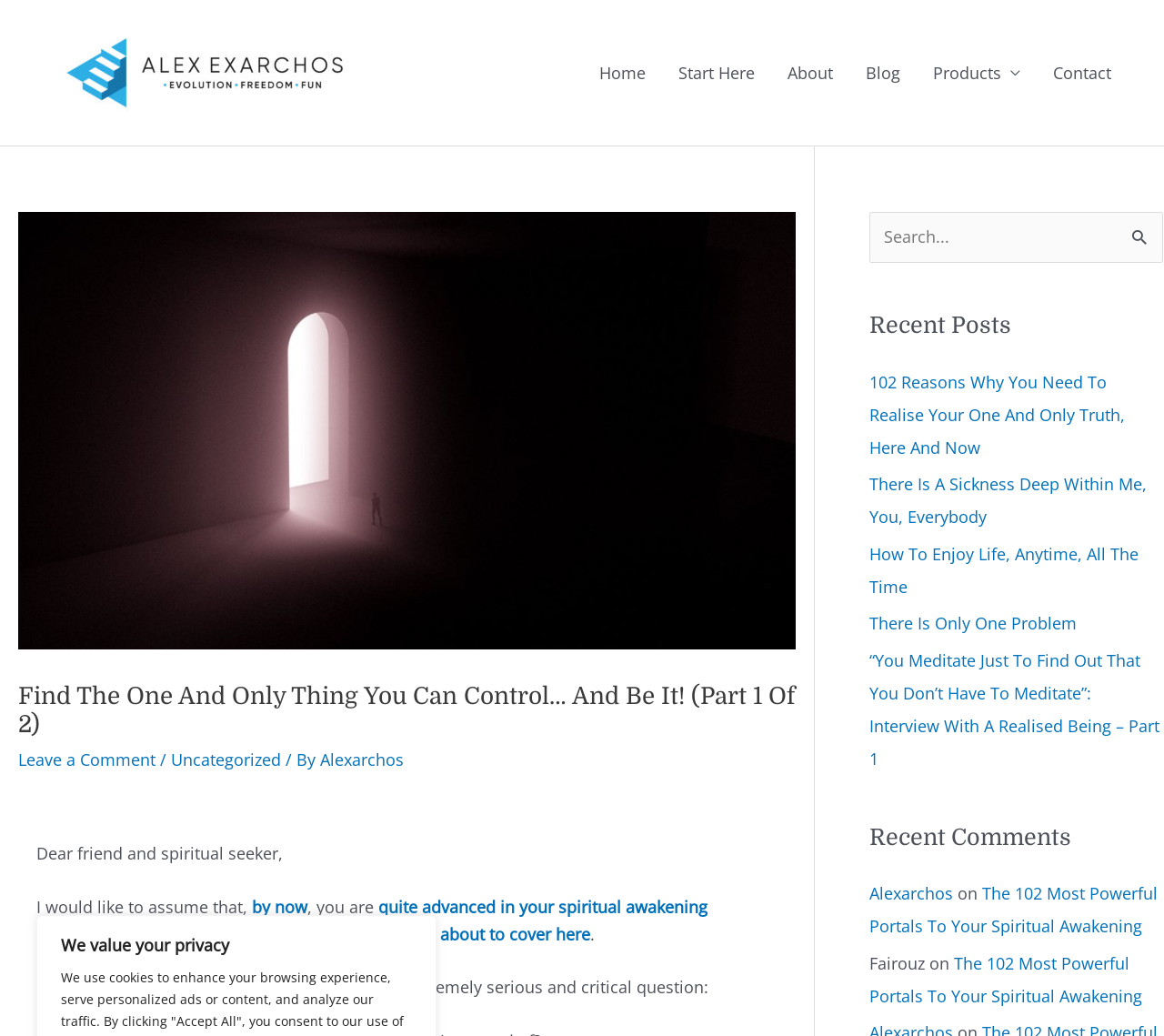Refer to the screenshot and answer the following question in detail:
What is the website's navigation menu?

The navigation menu is located at the top of the webpage, and it consists of six links: Home, Start Here, About, Blog, Products, and Contact. These links are part of the site navigation element, which is a horizontal menu that allows users to navigate to different sections of the website.